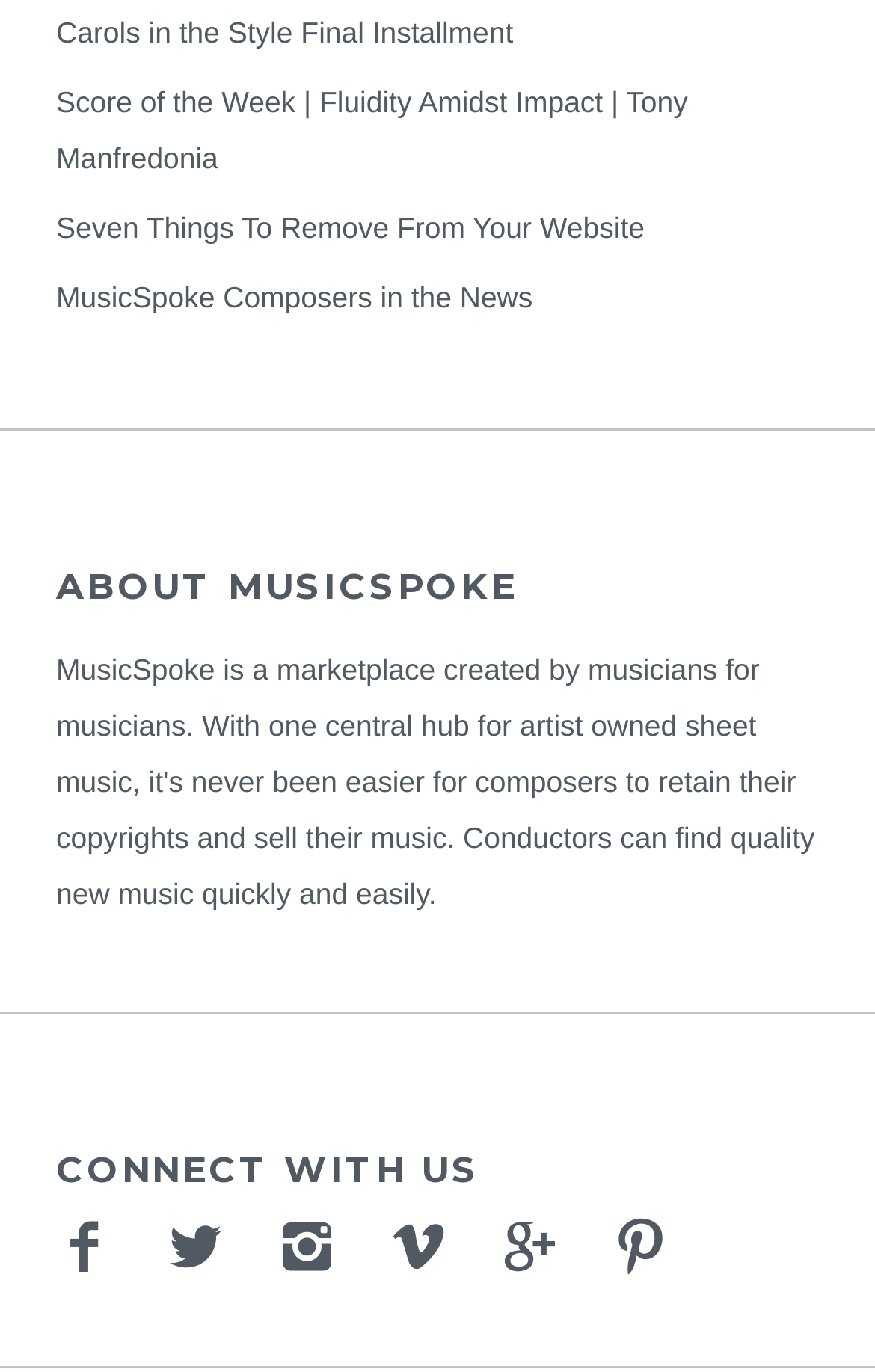Please locate the bounding box coordinates for the element that should be clicked to achieve the following instruction: "Read about MusicSpoke Composers in the News". Ensure the coordinates are given as four float numbers between 0 and 1, i.e., [left, top, right, bottom].

[0.064, 0.204, 0.609, 0.229]